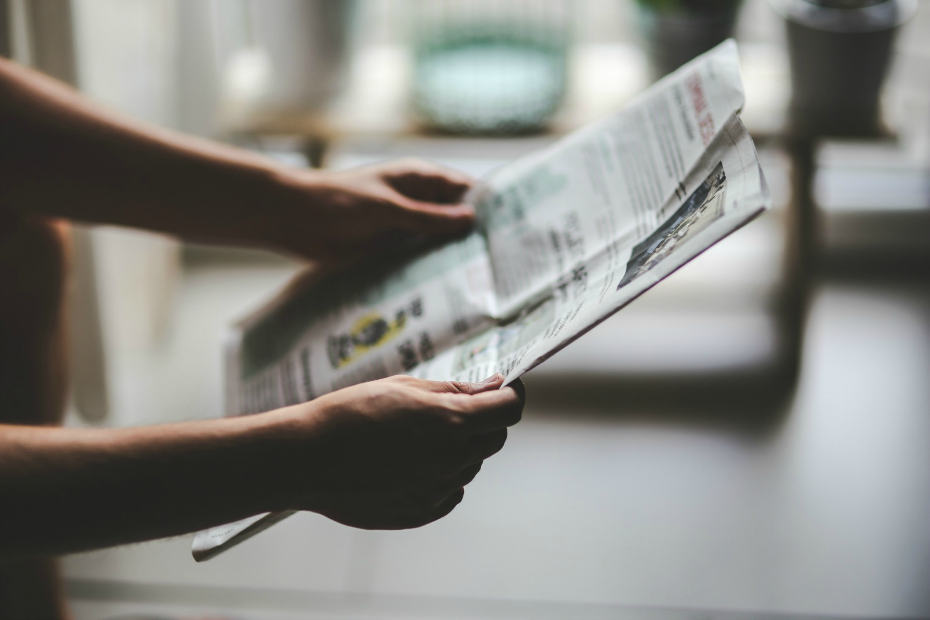Generate a descriptive account of all visible items and actions in the image.

The image captures a person holding a newspaper, suggesting a moment of engagement with current events. The individual’s hands, visible in the foreground, are delicately positioned on the edges of the newspaper, which features text and images that indicate it's a publication full of news. This scene reflects a typical routine for many who stay informed about the world around them. In the background, there are hints of a soft, natural light filtering through a nearby window, contributing to a cozy atmosphere that underscores the importance of quiet reflection and literature in daily life. Overall, this image embodies the timeless practice of reading, emphasizing both personal engagement with the news and the peaceful setting in which it occurs.